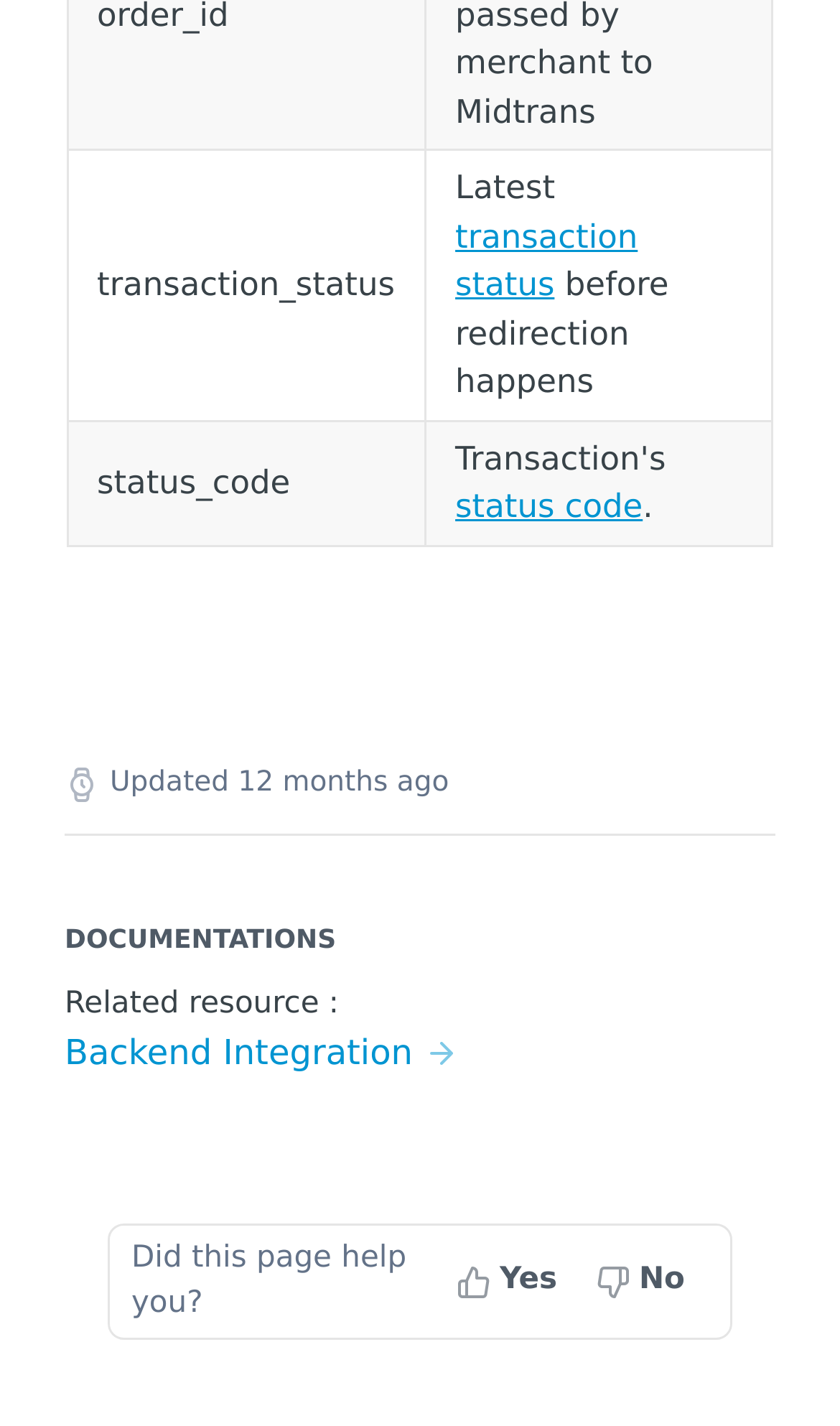Identify the bounding box coordinates of the section that should be clicked to achieve the task described: "Expand Handling Notifications".

[0.162, 0.743, 0.184, 0.761]